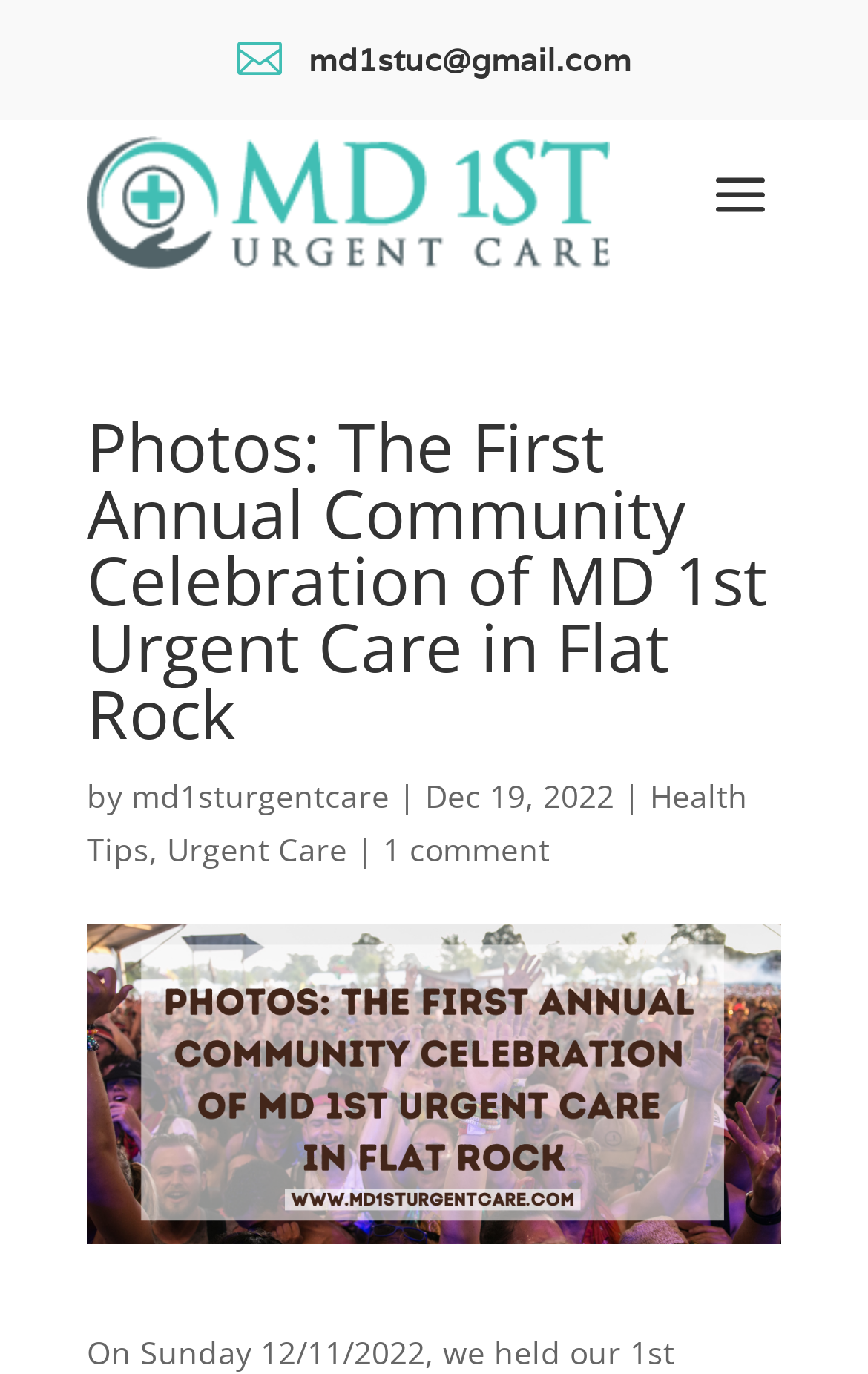Generate a comprehensive description of the webpage.

The webpage appears to be an article or blog post about the first annual community celebration of MD 1st Urgent Care in Flat Rock. At the top of the page, there is a large image with the title "MD 1st Urgent Care" and a heading that reads "Photos: The First Annual Community Celebration of MD 1st Urgent Care in Flat Rock". 

Below the image, there is a section with a layout table that contains a few lines of text. On the left side, there is a static text element with an unreadable character, and to the right of it, there is an email address "md1stuc@gmail.com". 

Further down the page, there are several links and text elements. On the left side, there is a link to "MD 1st Urgent Care" and a heading with the title of the article. Below the heading, there is a line of text that reads "by md1sturgentcare | Dec 19, 2022". 

To the right of this line, there are three links: "Health Tips", "Urgent Care", and "1 comment". These links are separated by vertical lines. The overall layout of the page is clean, with a clear hierarchy of elements and ample whitespace between them.